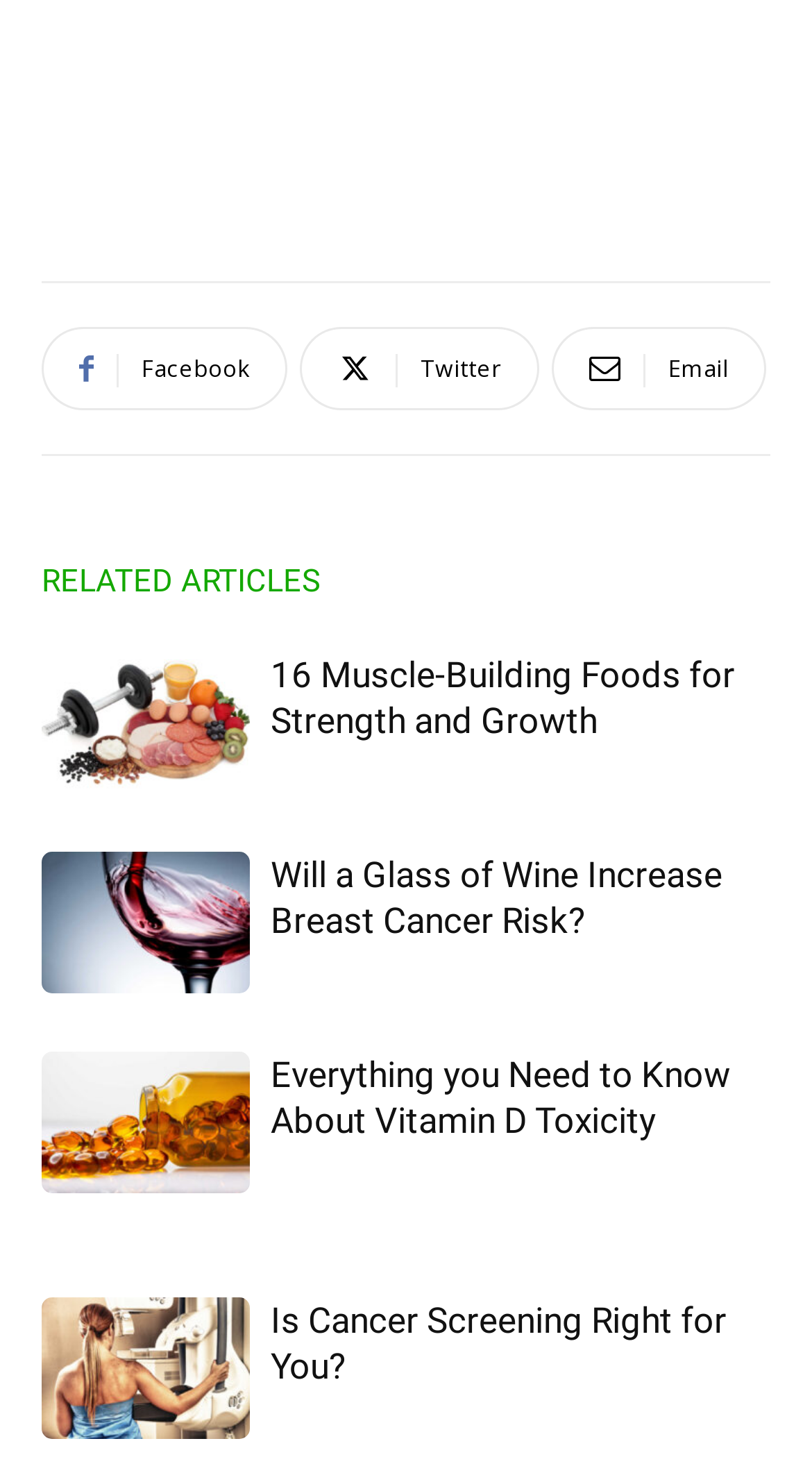Please predict the bounding box coordinates (top-left x, top-left y, bottom-right x, bottom-right y) for the UI element in the screenshot that fits the description: RELATED ARTICLES

[0.051, 0.371, 0.446, 0.414]